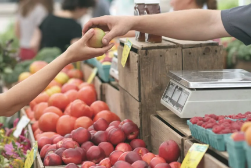Explain the image thoroughly, mentioning every notable detail.

In this vibrant market scene, a hand reaches out to offer a green apple, highlighting the fresh produce available at the stand. Surrounding the interaction are plentiful crates of assorted fruits, including vivid red tomatoes and various types of apples, creating a colorful display that captures the essence of a bountiful harvest. In the background, other shoppers can be seen enjoying their time at the market, enhancing the lively atmosphere. A scale is also present, suggesting that customers can weigh their selections to purchase. This image beautifully embodies the connection between consumers and fresh, locally sourced food, showcasing the joy of shopping at farmers' markets.